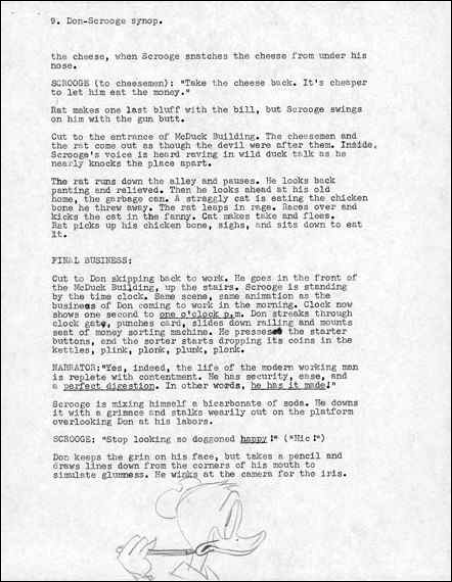What is Scrooge demanding from the chessman?
Using the image as a reference, answer with just one word or a short phrase.

Cheese